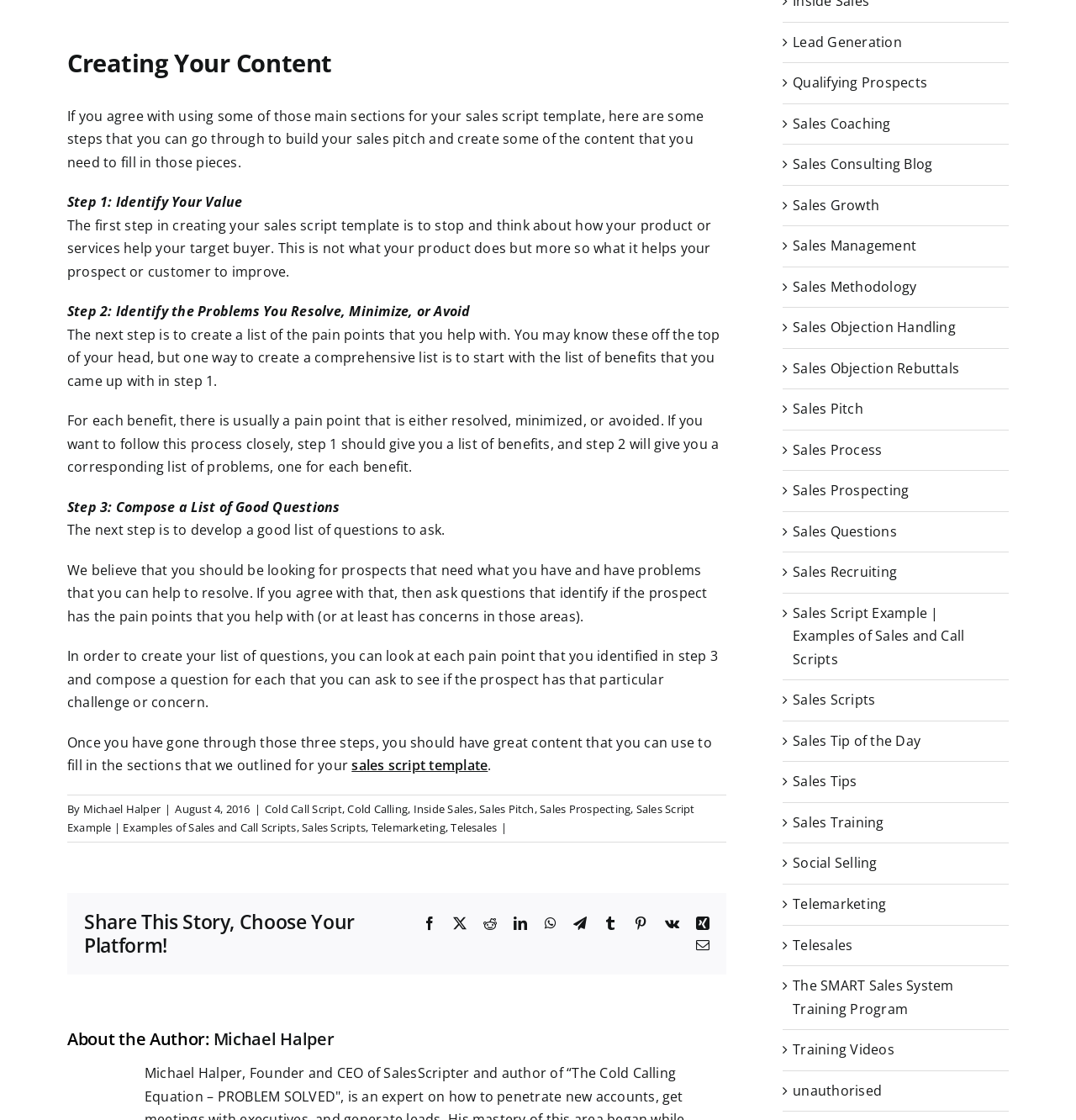Can you pinpoint the bounding box coordinates for the clickable element required for this instruction: "Learn about the author Michael Halper"? The coordinates should be four float numbers between 0 and 1, i.e., [left, top, right, bottom].

[0.198, 0.918, 0.31, 0.938]